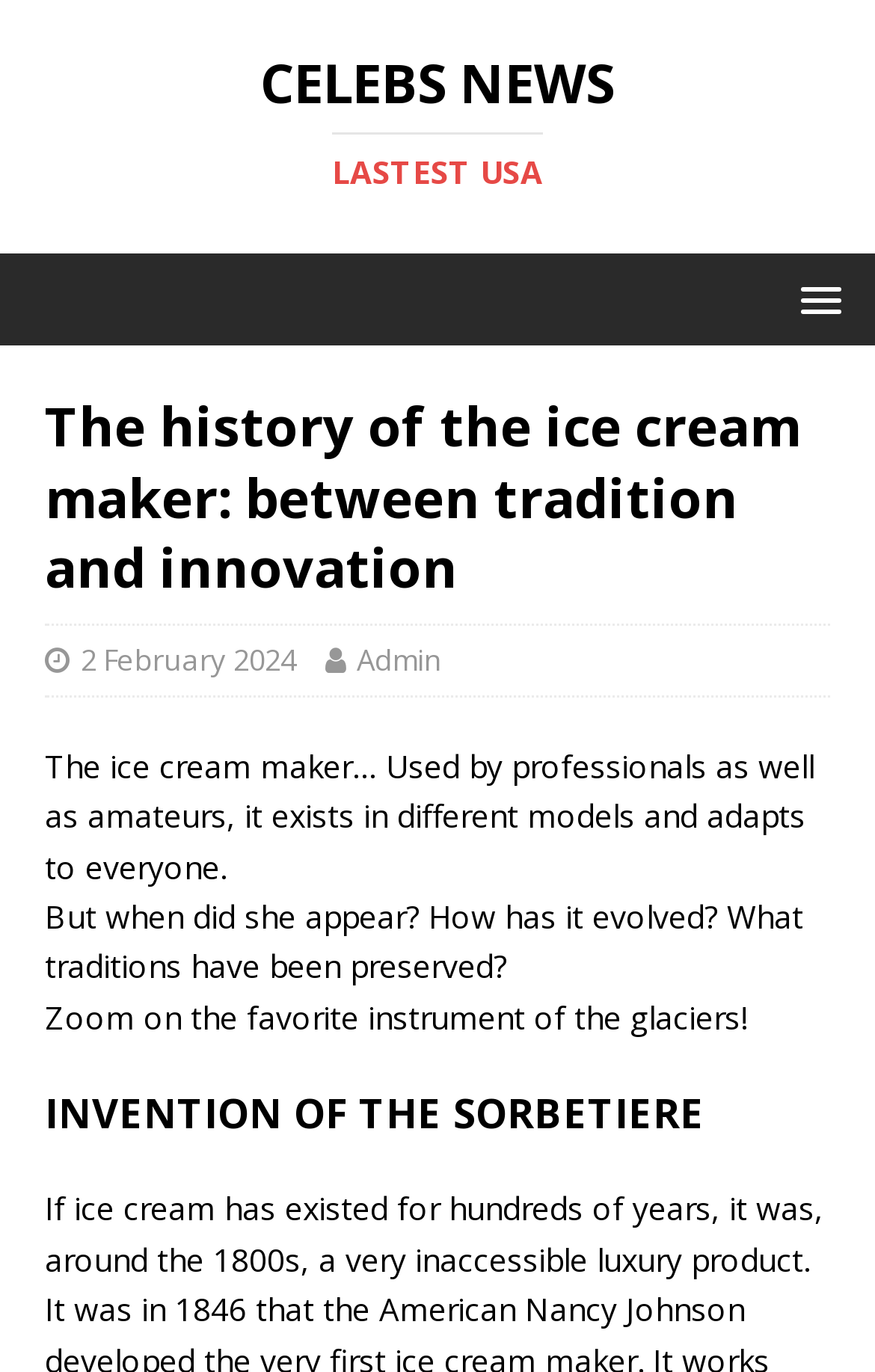Extract the bounding box of the UI element described as: "Admin".

[0.408, 0.466, 0.505, 0.495]